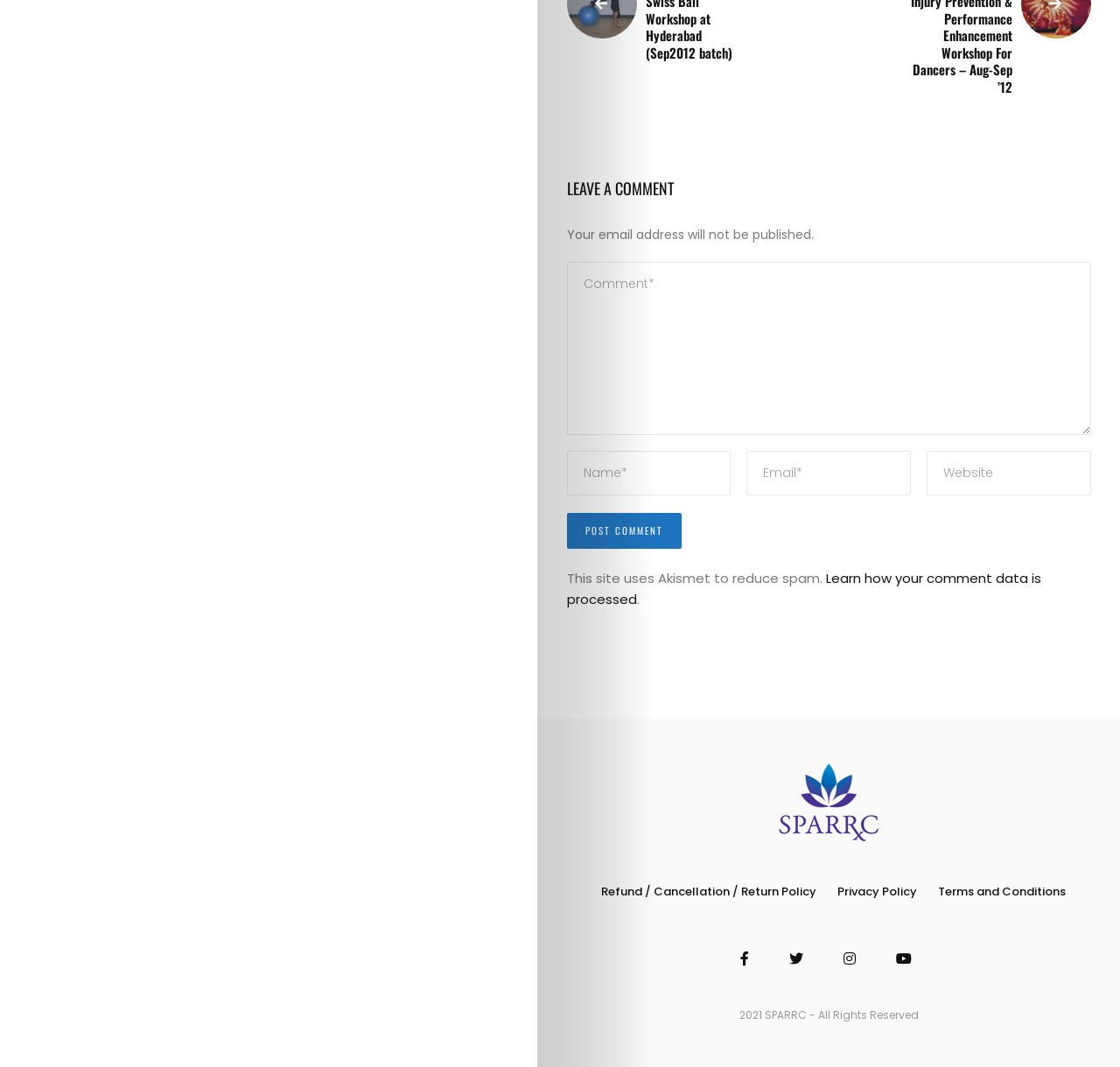Find and indicate the bounding box coordinates of the region you should select to follow the given instruction: "enter your name".

[0.506, 0.423, 0.653, 0.464]